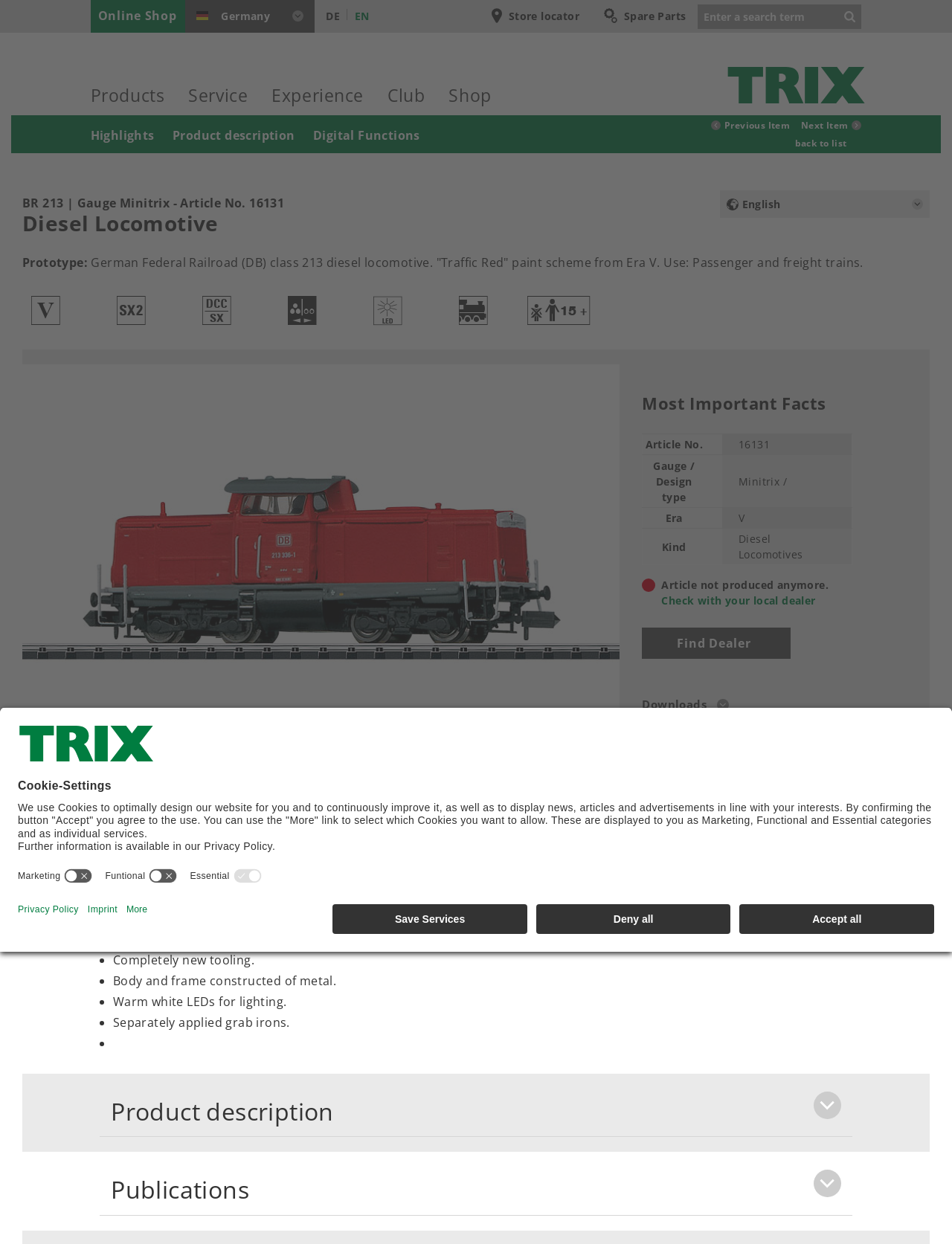Locate the bounding box coordinates of the element I should click to achieve the following instruction: "Search for a product".

[0.733, 0.004, 0.881, 0.023]